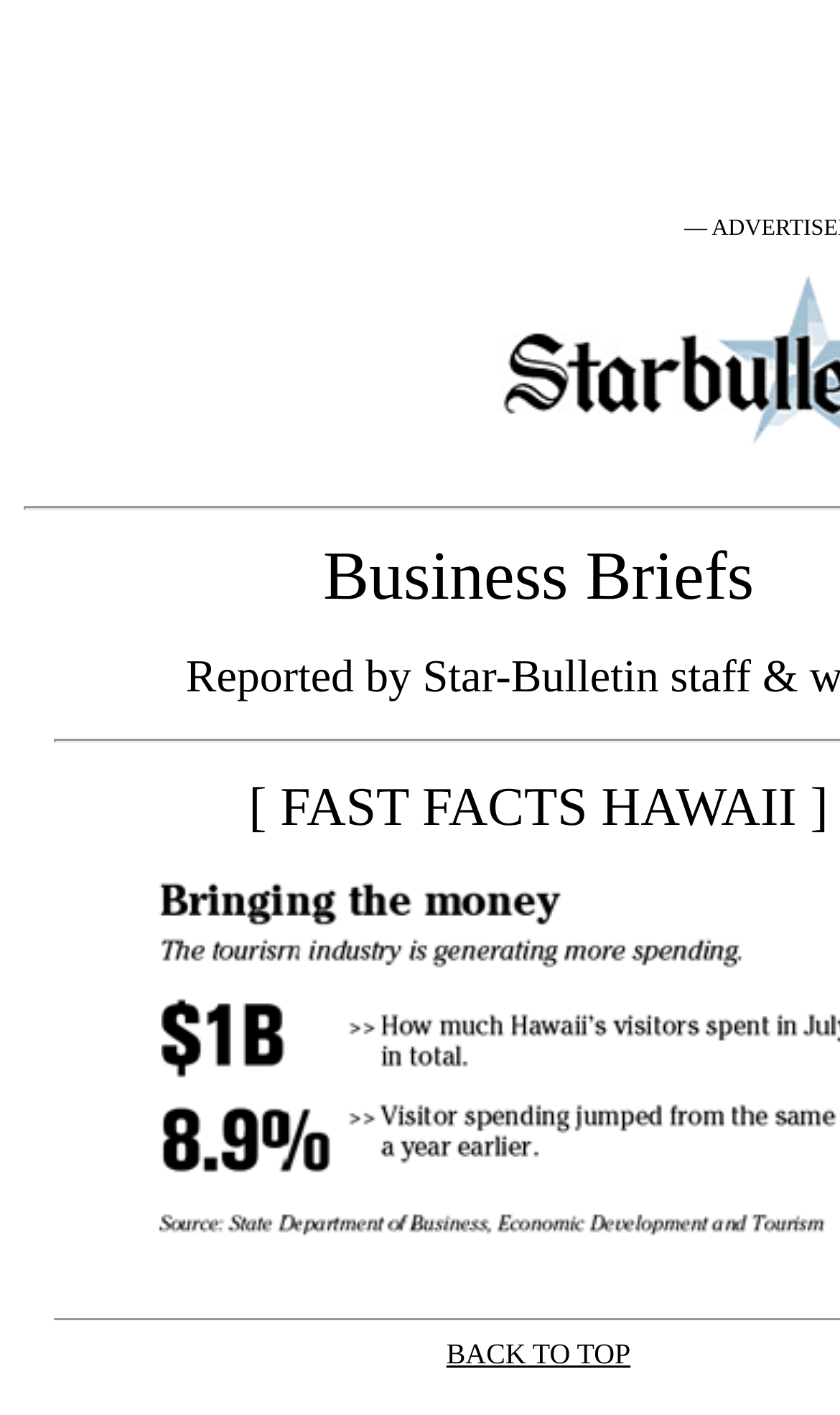Using the element description: "BACK TO TOP", determine the bounding box coordinates. The coordinates should be in the format [left, top, right, bottom], with values between 0 and 1.

[0.531, 0.944, 0.751, 0.97]